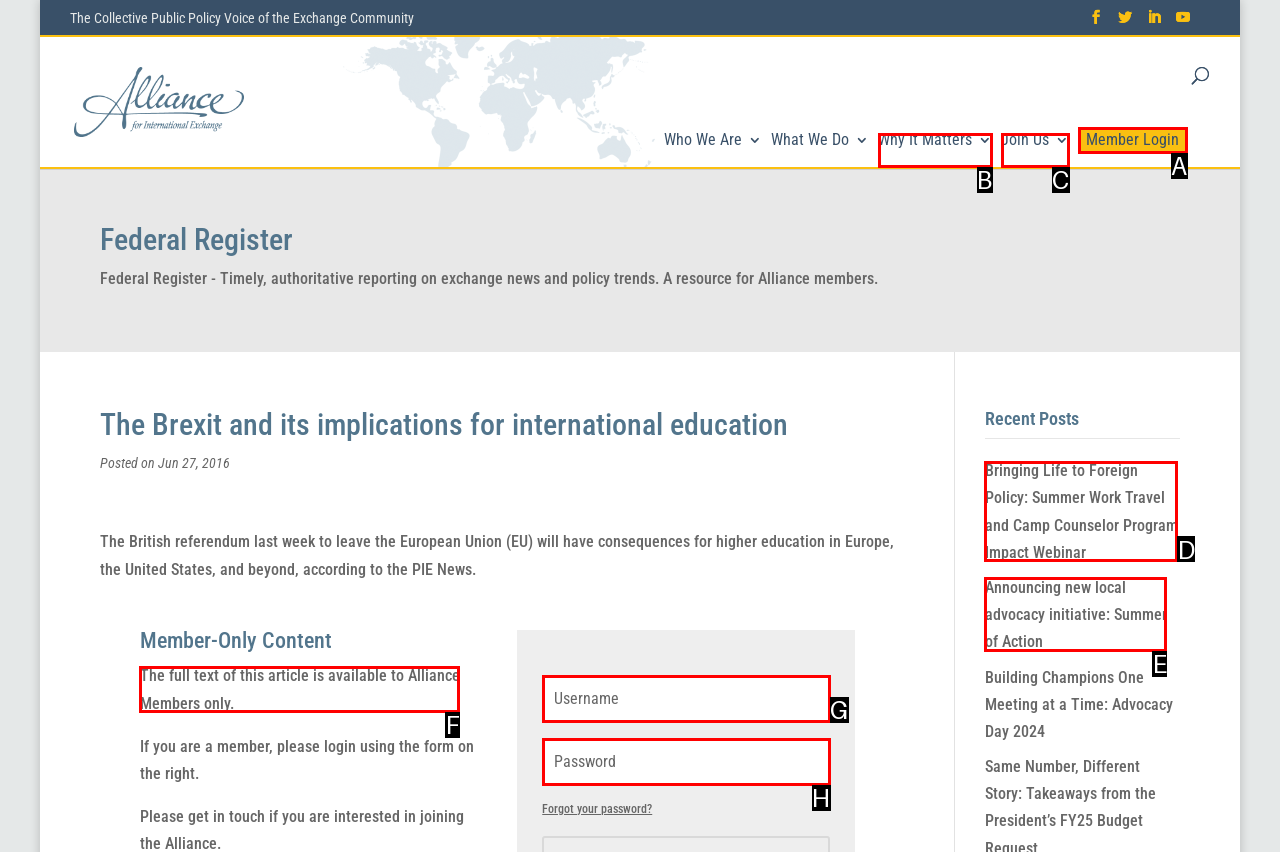Indicate which HTML element you need to click to complete the task: Read more about Joe Hisaishi. Provide the letter of the selected option directly.

None